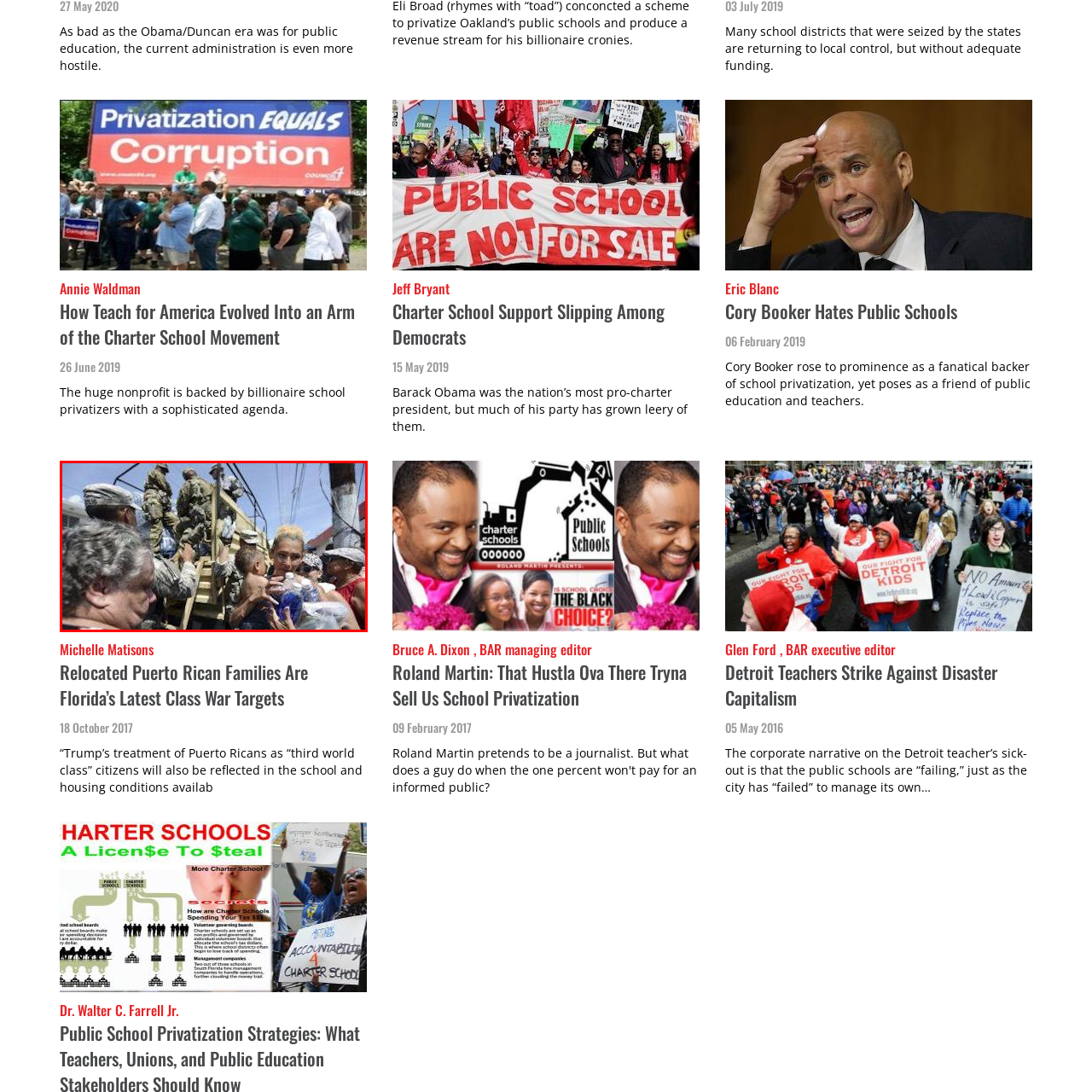Who are assisting individuals in the image?
Focus on the image section enclosed by the red bounding box and answer the question thoroughly.

The group of soldiers surrounding the woman and child are likely from the National Guard, as they are seen assisting individuals as they load onto a military truck, illustrating the intersection of military aid and civilian struggle.